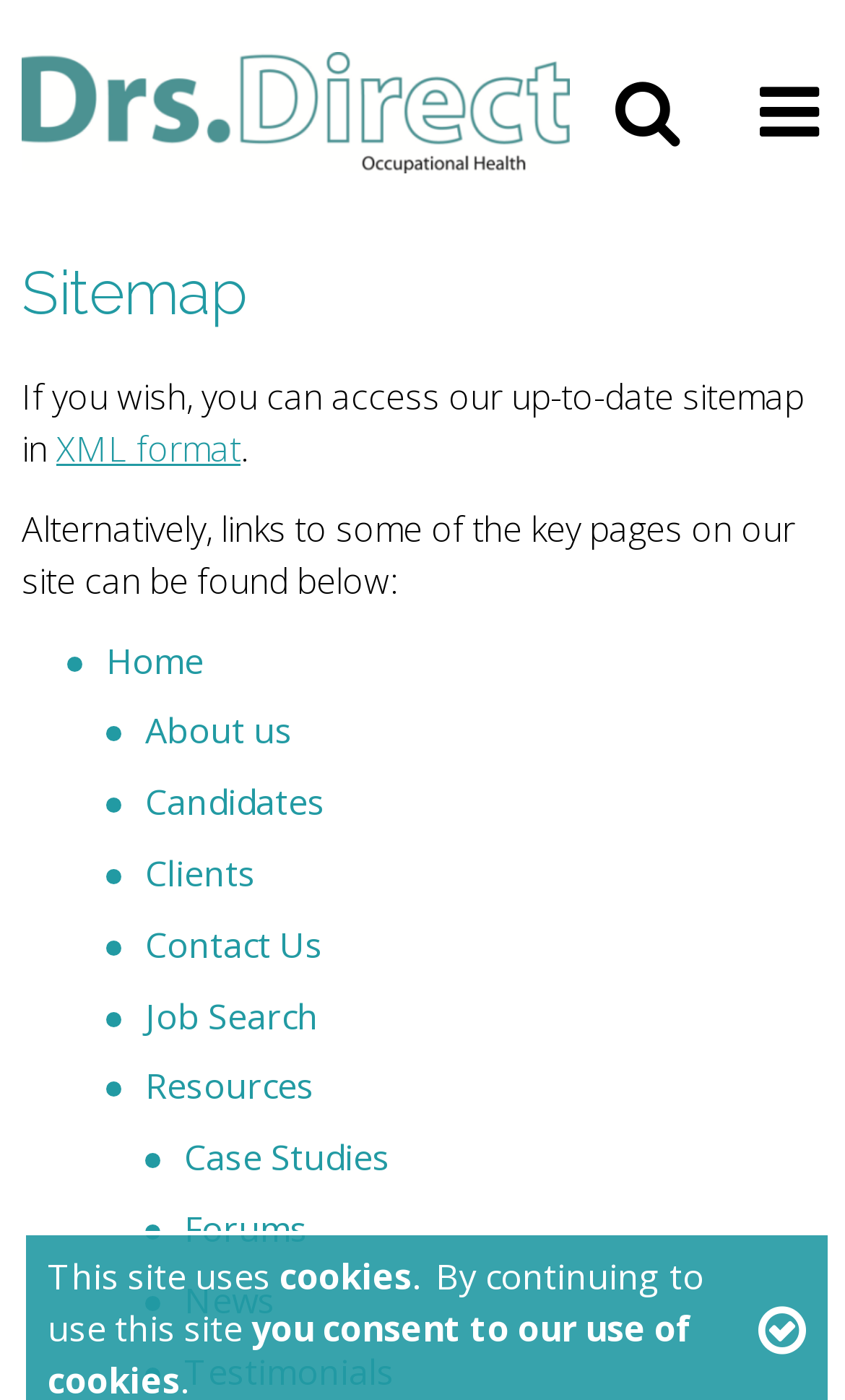From the given element description: "Case Studies", find the bounding box for the UI element. Provide the coordinates as four float numbers between 0 and 1, in the order [left, top, right, bottom].

[0.218, 0.81, 0.462, 0.844]